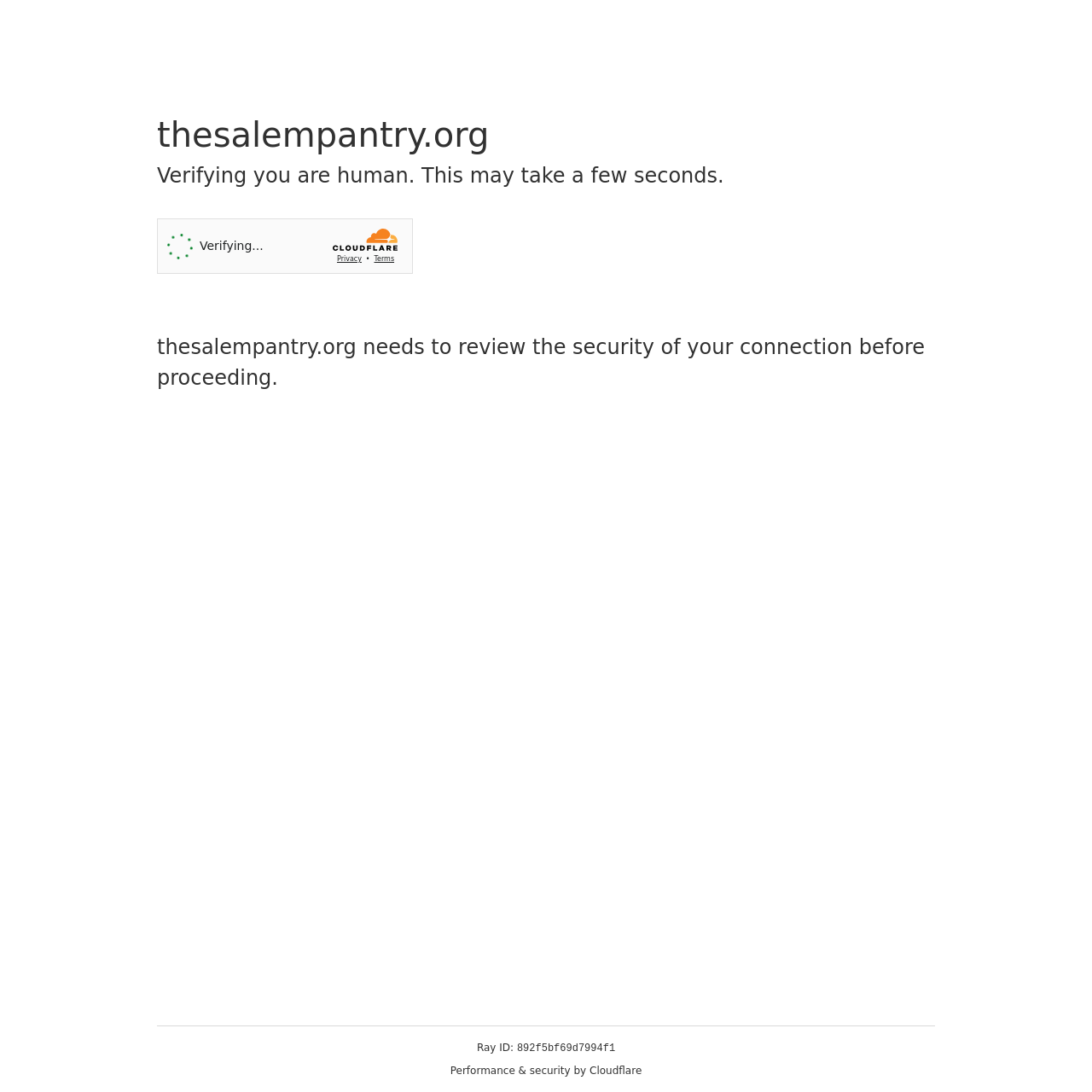Who is providing performance and security?
Please respond to the question thoroughly and include all relevant details.

Cloudflare is providing performance and security to the website, as indicated by the text 'Performance & security by Cloudflare' at the bottom of the page.